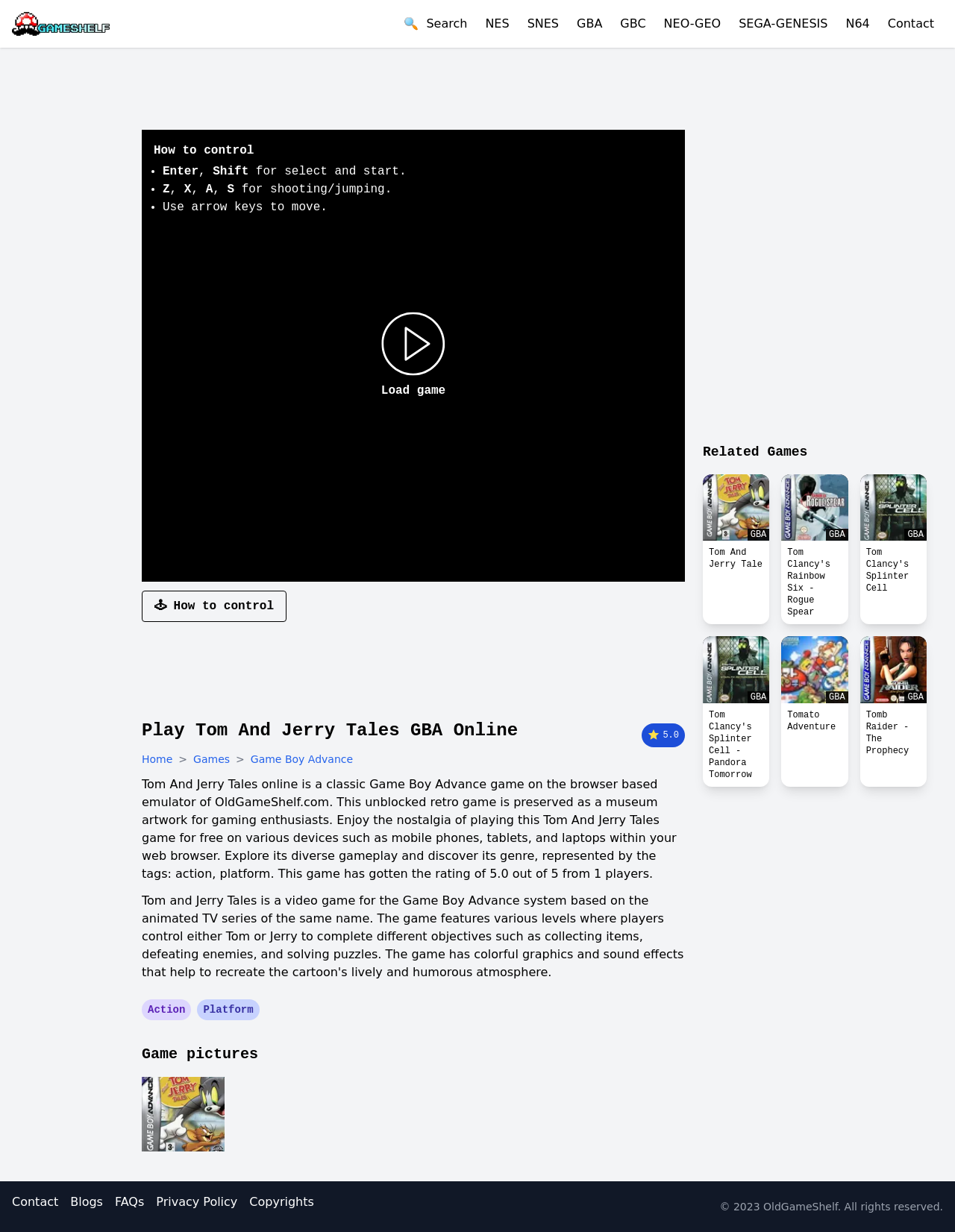Provide a short answer to the following question with just one word or phrase: How many players have played Tom And Jerry Tales game?

336